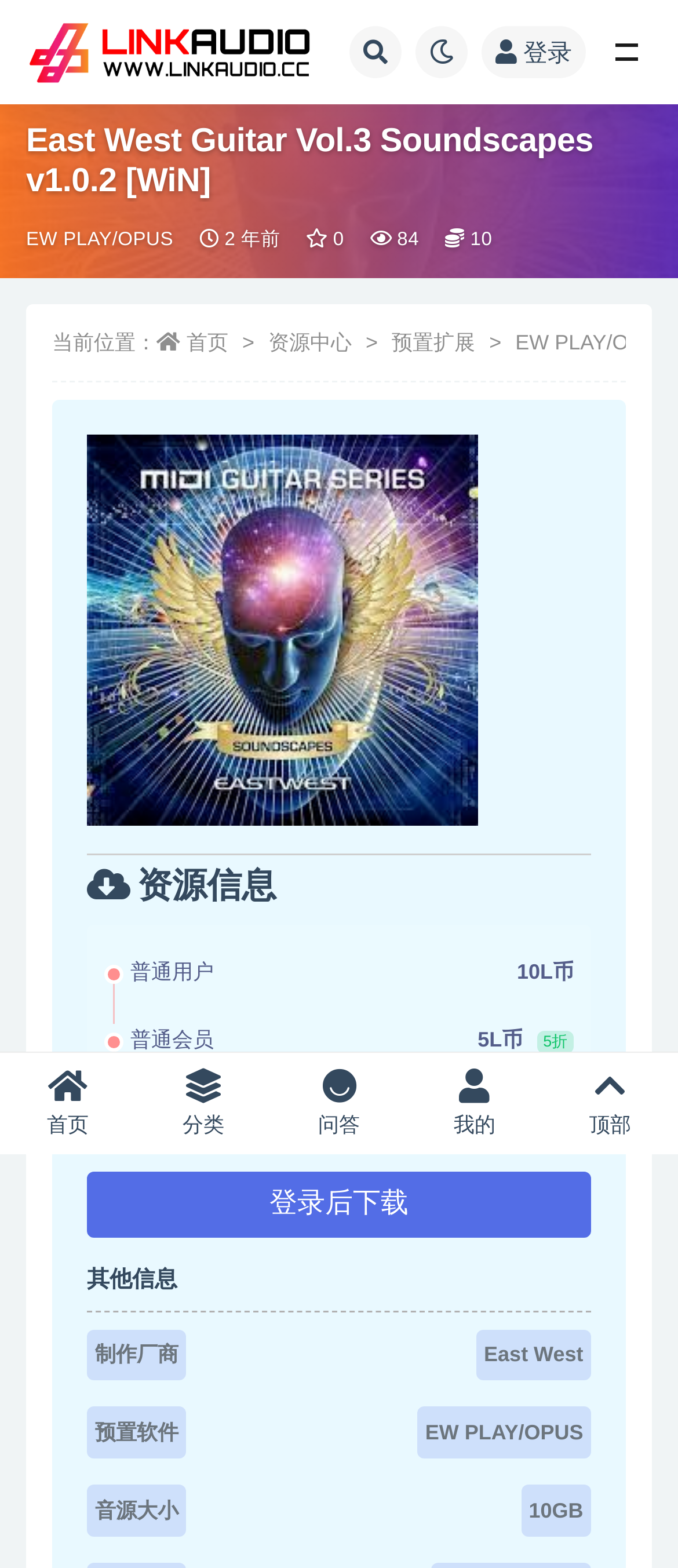Specify the bounding box coordinates of the area to click in order to follow the given instruction: "login to the website."

[0.71, 0.017, 0.864, 0.05]